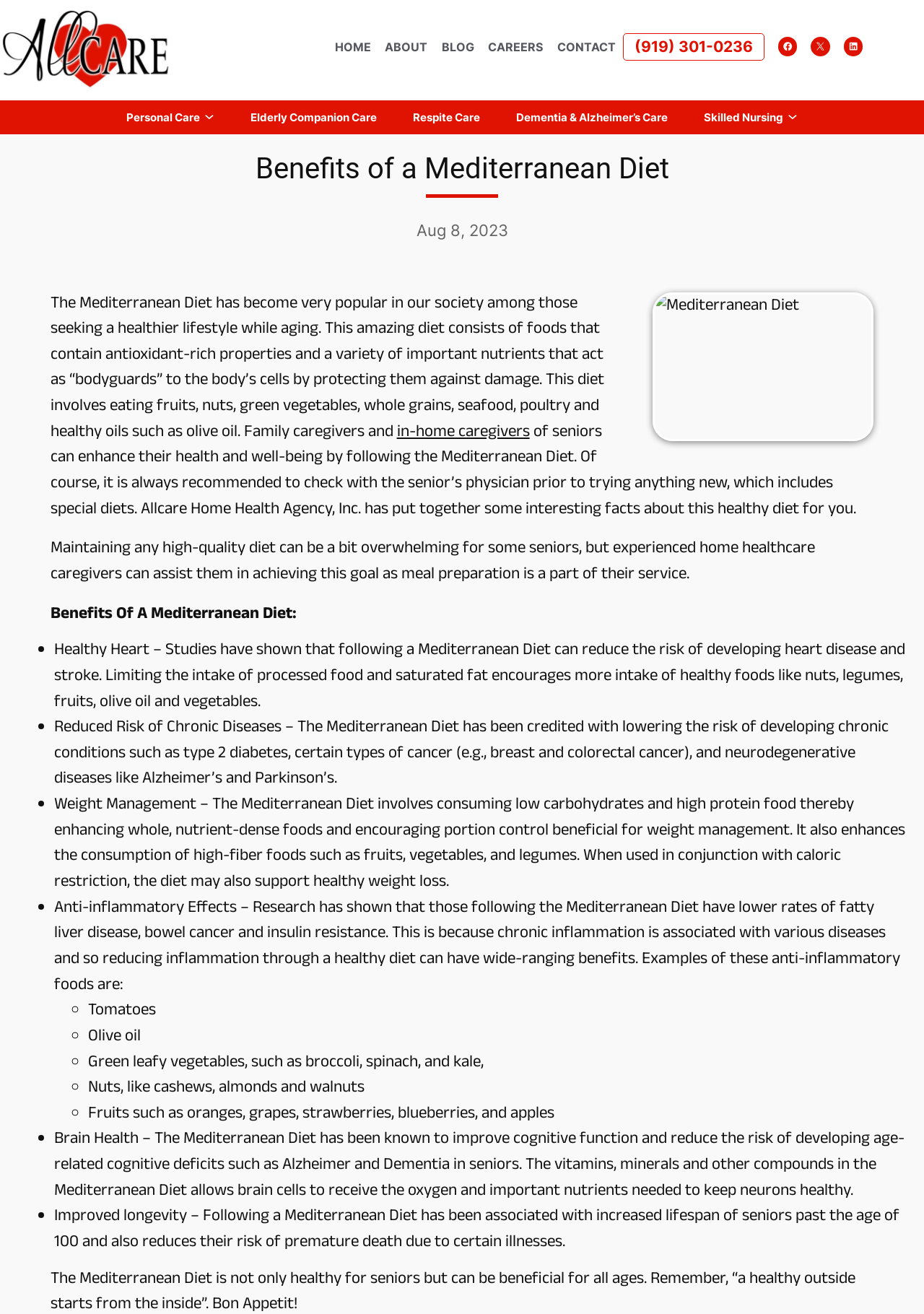What is the main title displayed on this webpage?

Benefits of a Mediterranean Diet